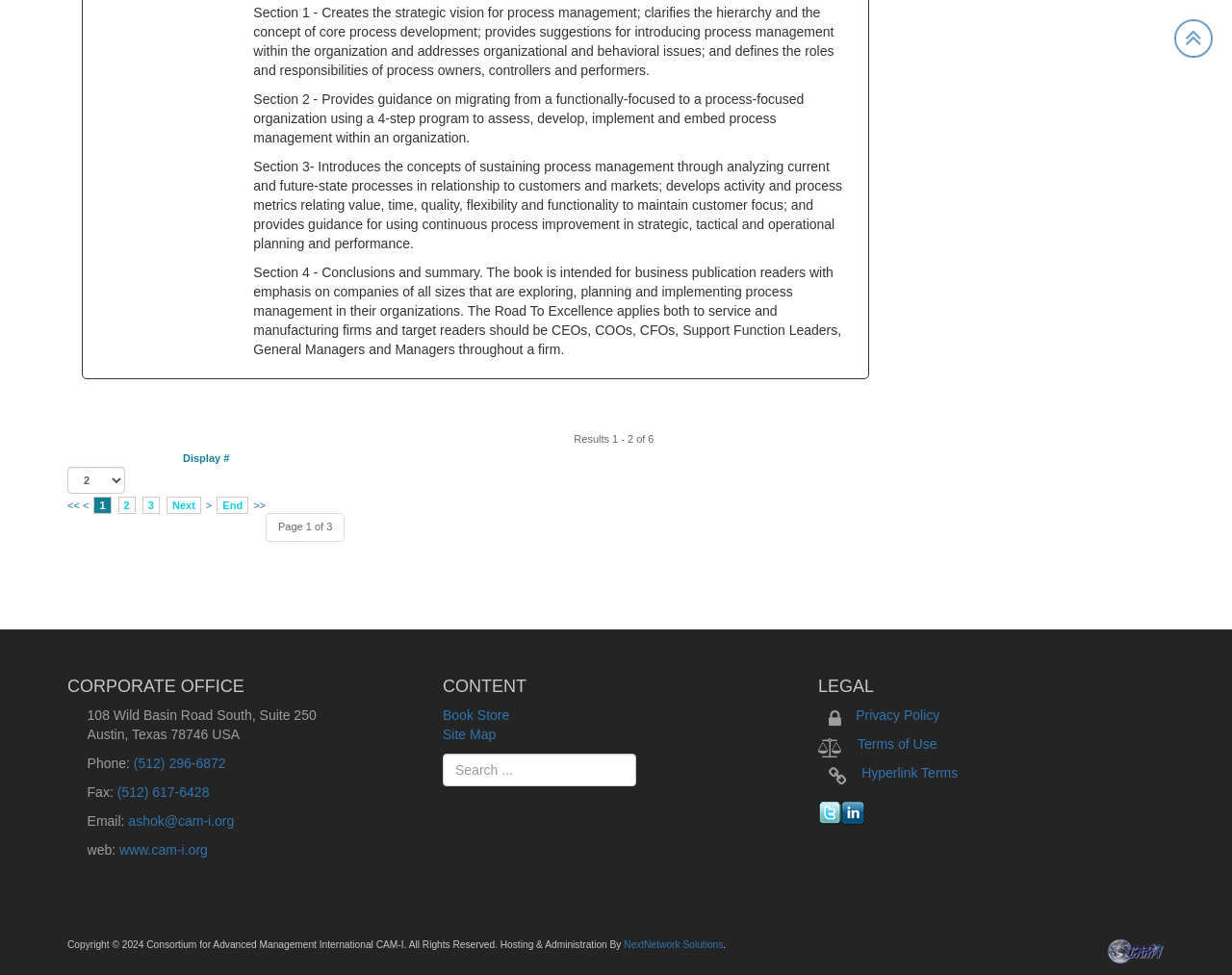Reply to the question below using a single word or brief phrase:
What is the name of the organization?

Consortium for Advanced Management International CAM-I